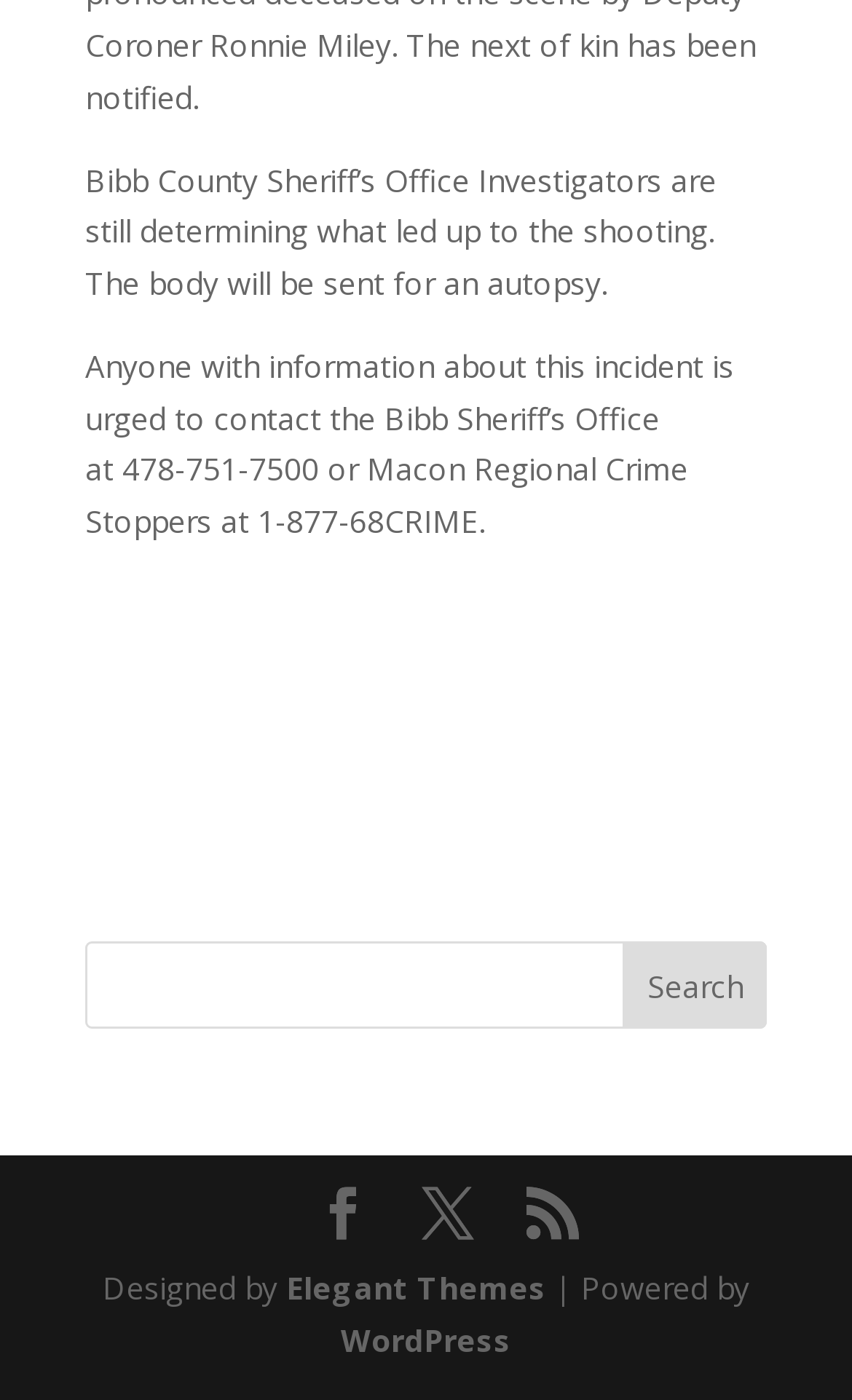Given the content of the image, can you provide a detailed answer to the question?
What is the name of the content management system used by the website?

The information about the content management system can be found at the bottom of the webpage, where it says 'Powered by WordPress'.